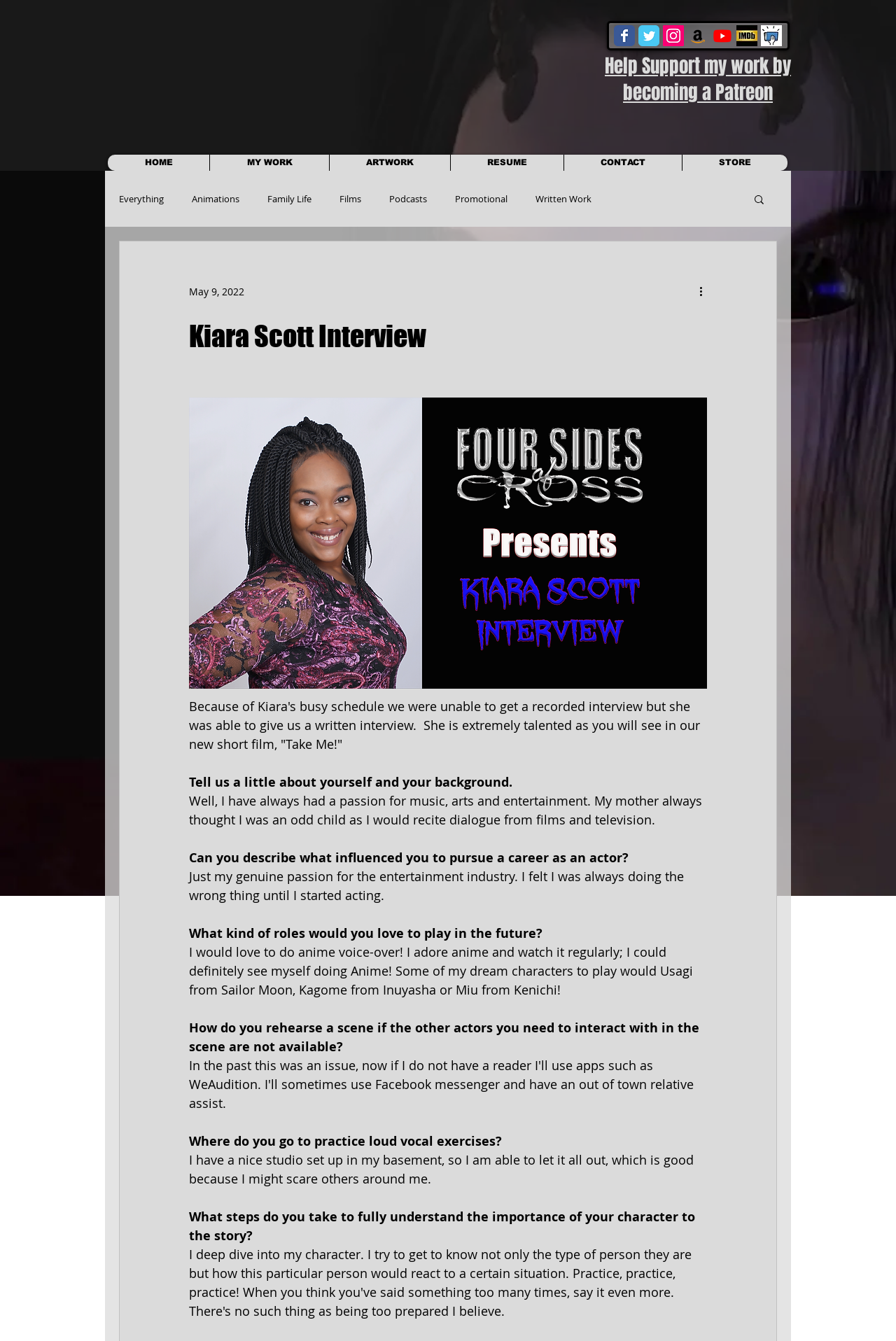Find and specify the bounding box coordinates that correspond to the clickable region for the instruction: "Click the Wix Facebook page link".

[0.685, 0.019, 0.709, 0.034]